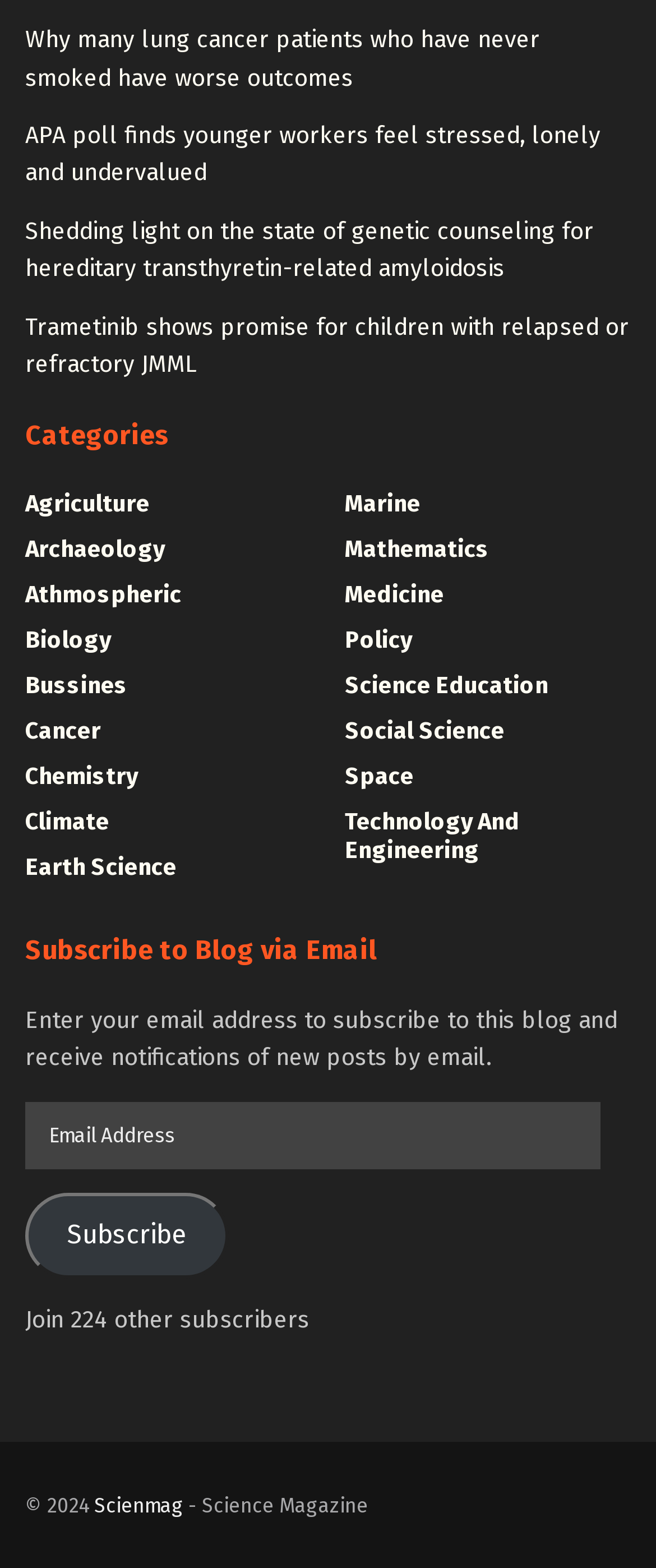How many categories are listed on this webpage?
Kindly give a detailed and elaborate answer to the question.

I counted the number of links under the 'Categories' heading, and there are 21 links, each representing a category.